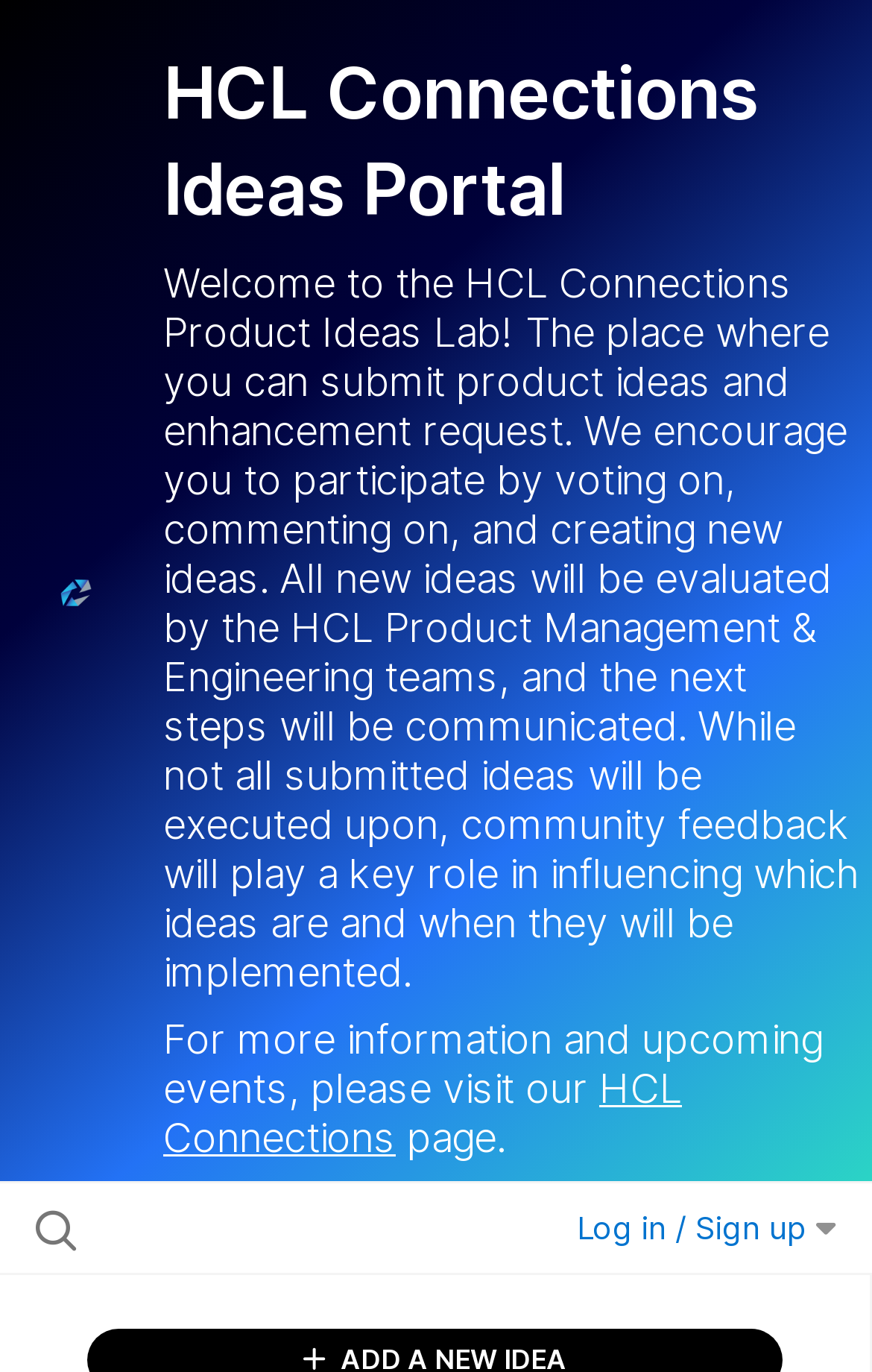What is required to participate in the portal?
Provide a fully detailed and comprehensive answer to the question.

The presence of a 'Log in / Sign up' button on the webpage suggests that users need to log in or sign up to participate in the portal, likely to submit ideas, vote, or comment.